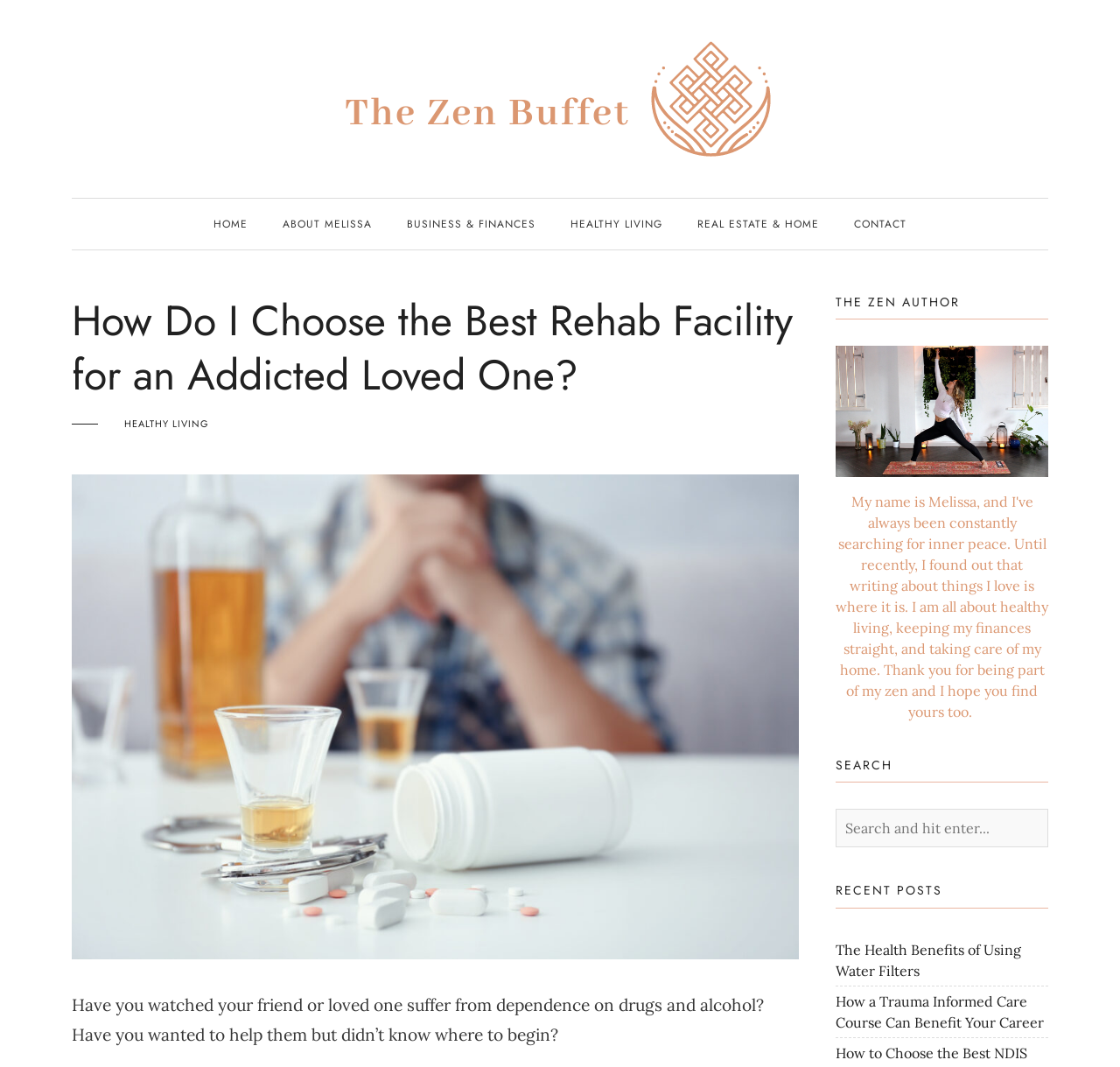Please determine the bounding box coordinates of the clickable area required to carry out the following instruction: "read recent post about trauma informed care". The coordinates must be four float numbers between 0 and 1, represented as [left, top, right, bottom].

[0.746, 0.93, 0.932, 0.966]